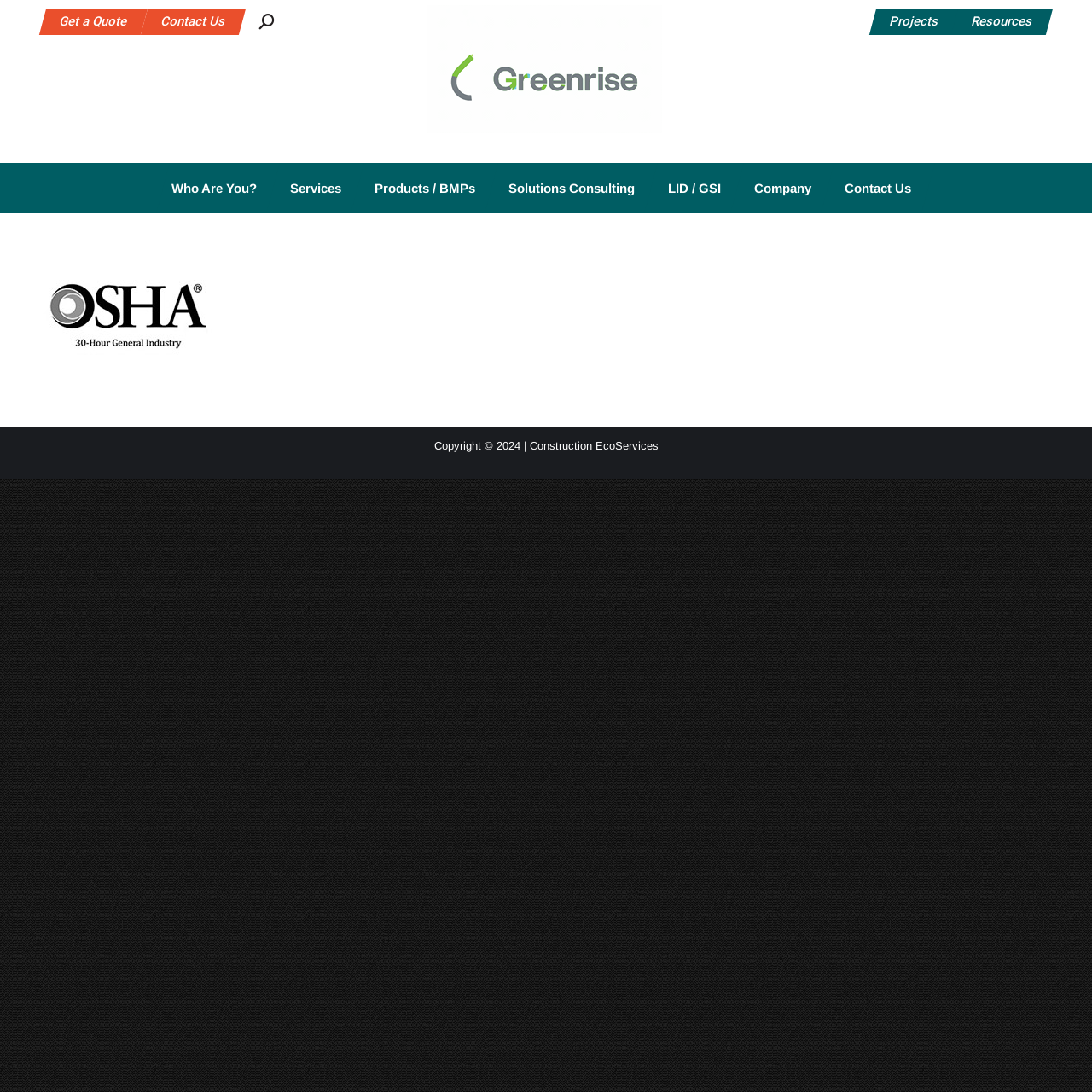Please provide a detailed answer to the question below based on the screenshot: 
What is the purpose of the 'Go to Top' link?

The 'Go to Top' link is located at the bottom right corner of the webpage, and it is likely used to allow users to quickly navigate back to the top of the webpage.